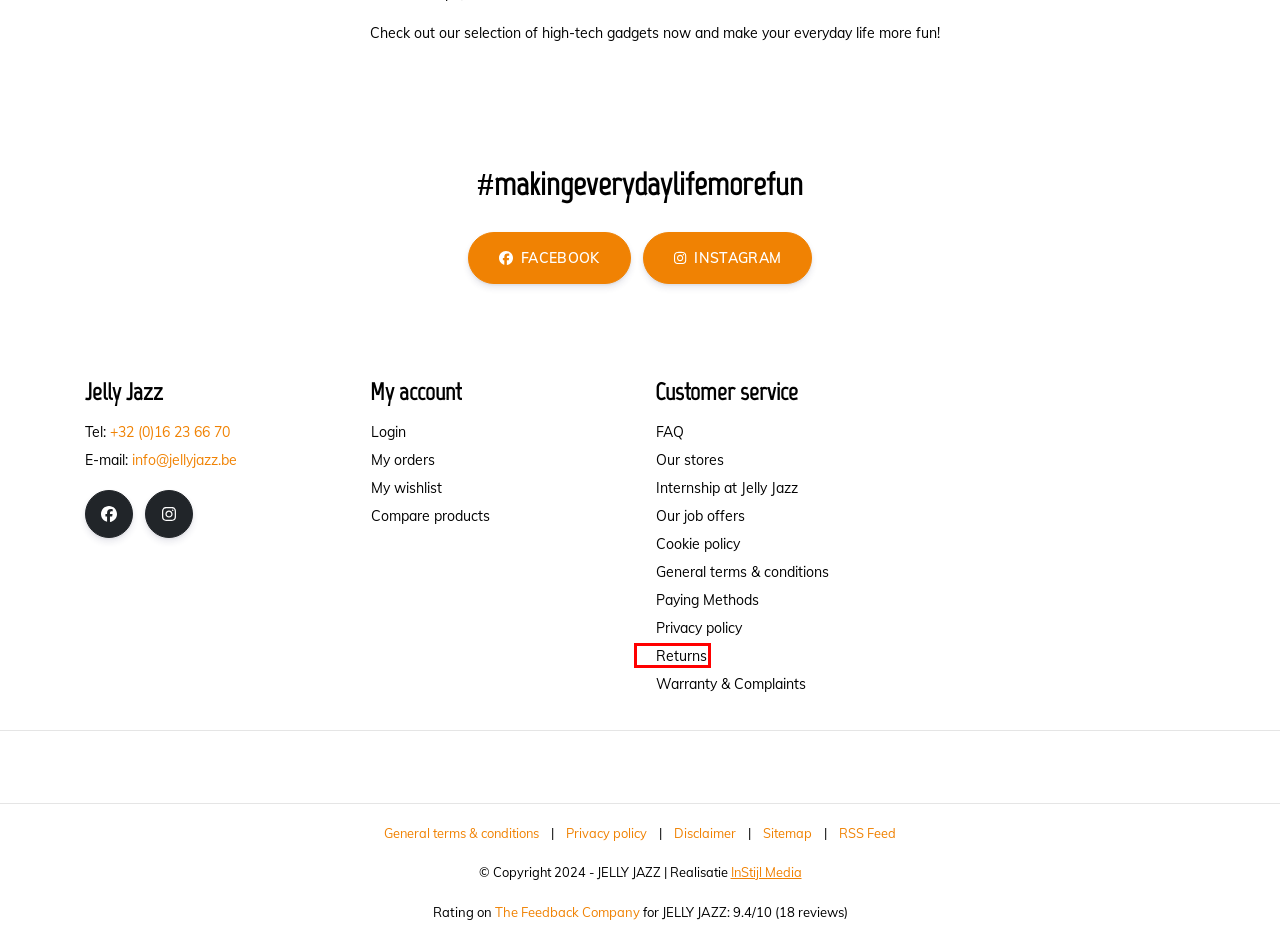Given a screenshot of a webpage with a red bounding box, please pick the webpage description that best fits the new webpage after clicking the element inside the bounding box. Here are the candidates:
A. SITEMAP - JELLY JAZZ - JELLY JAZZ
B. JELLY JAZZ -  TRENDY ONLINE GIFT EN LIFESTYLE SHOP
C. Payment methods - JELLY JAZZ - JELLY JAZZ
D. General terms & conditions - Jelly Jazz - JELLY JAZZ
E. Lightspeed webshop laten maken?  | Lightspeed Gold Partner | InStijl Media
F. FAQ - Jelly Jazz - JELLY JAZZ
G. Warranty & Complaints - JELLY JAZZ
H. Shipping & returns - JELLY JAZZ - JELLY JAZZ

H